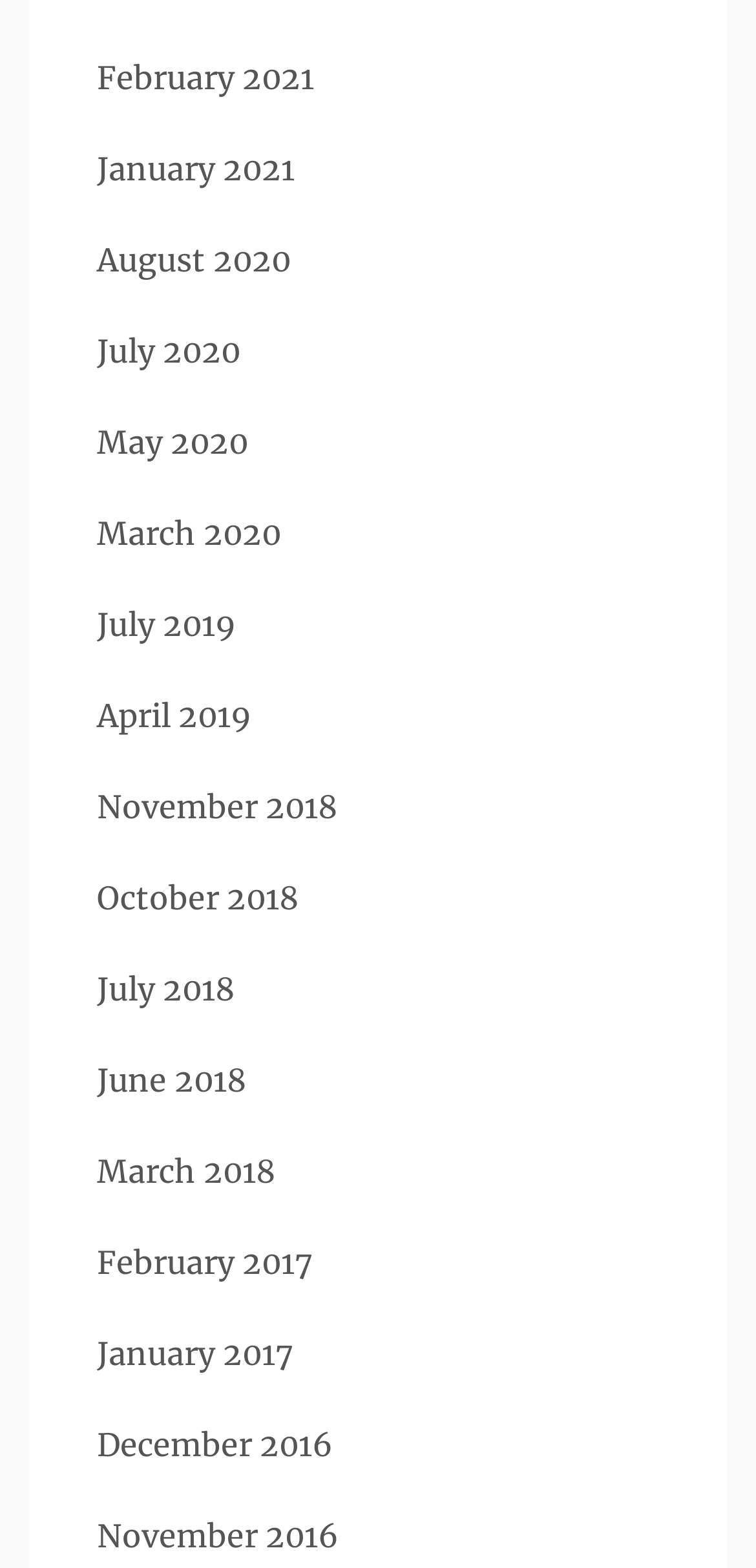Determine the bounding box coordinates of the clickable region to carry out the instruction: "Search for a product".

None